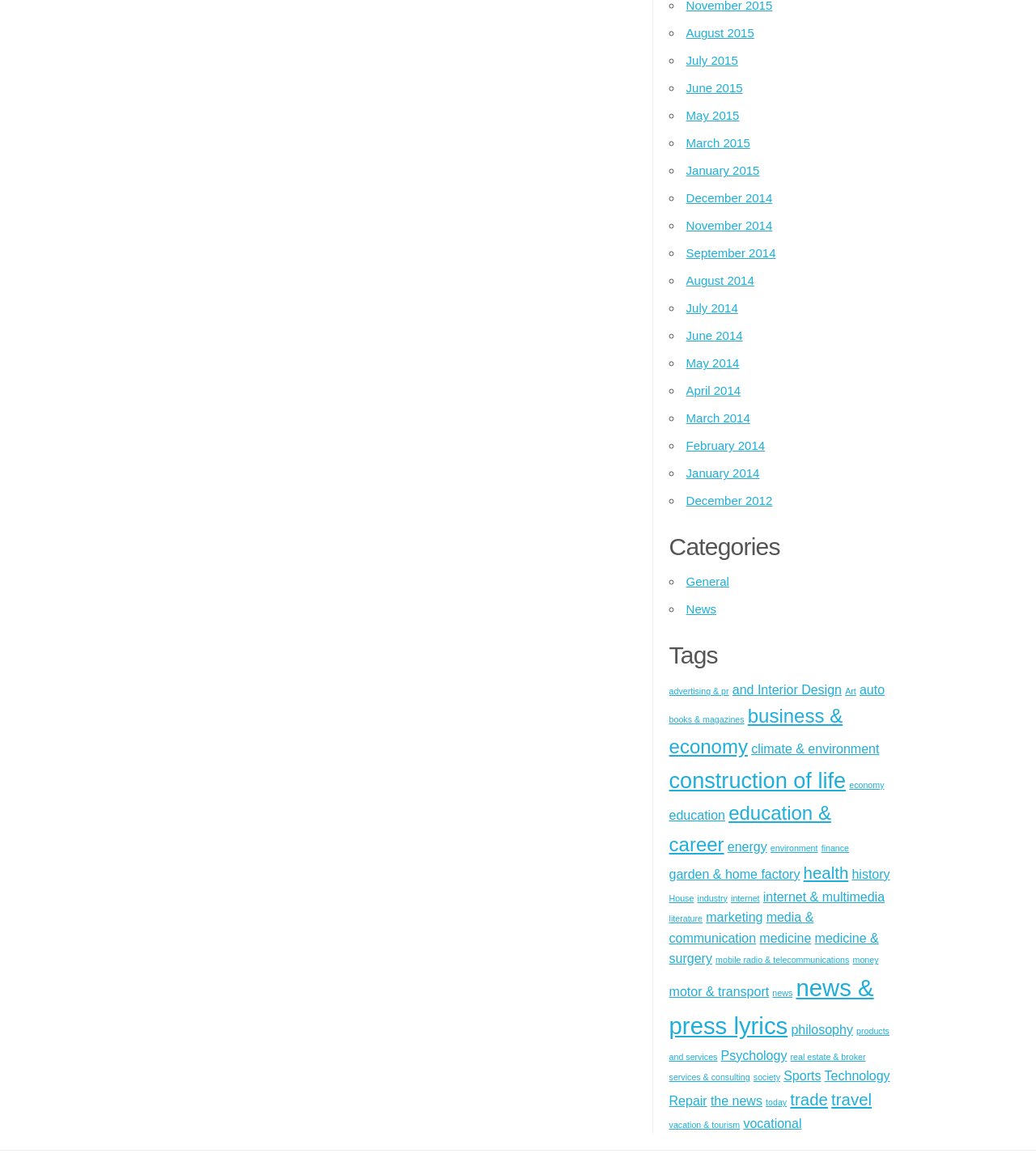What is the category with the most items?
Look at the image and respond with a one-word or short phrase answer.

construction of life